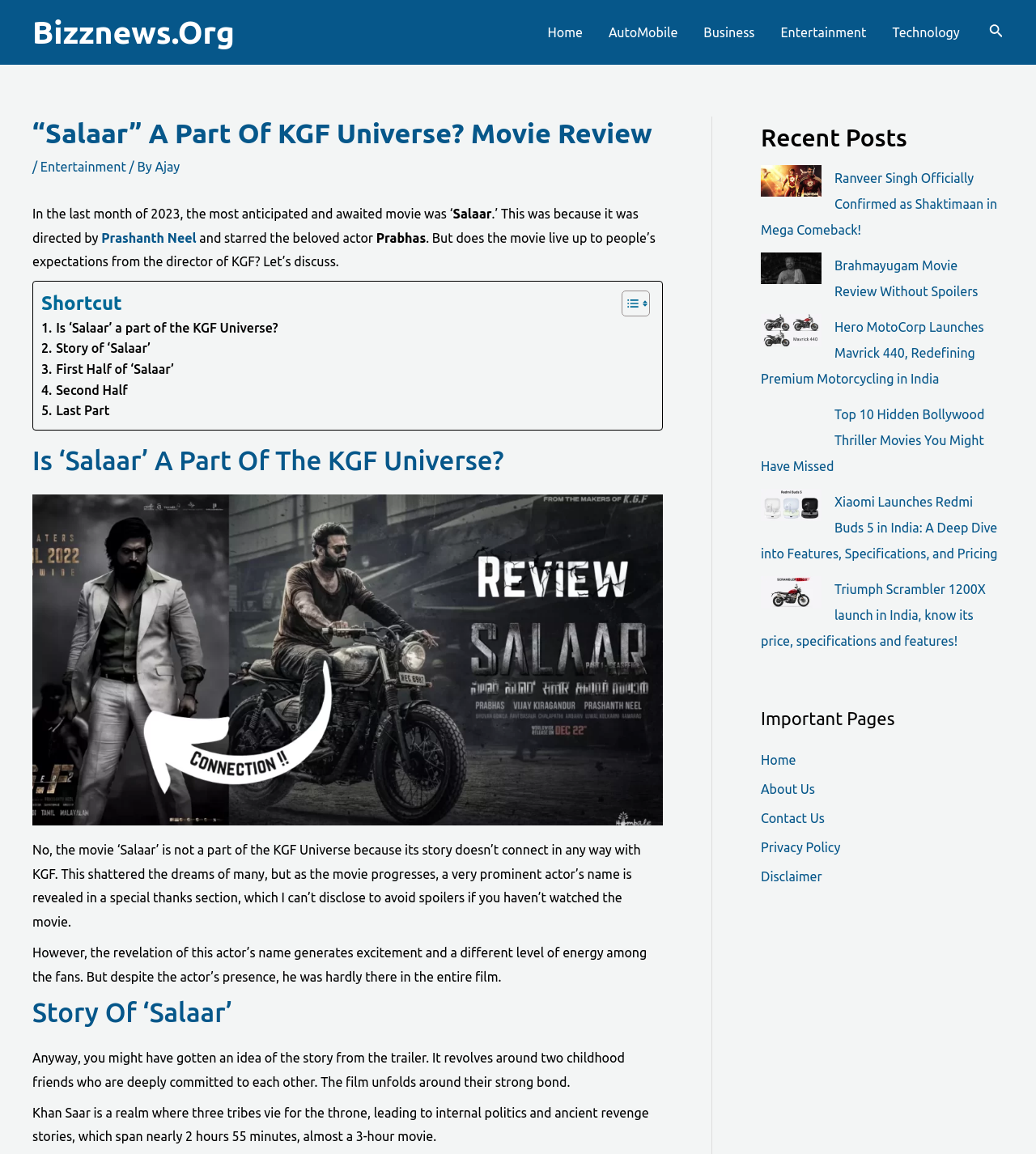Extract the bounding box coordinates of the UI element described: "Prashanth Neel". Provide the coordinates in the format [left, top, right, bottom] with values ranging from 0 to 1.

[0.098, 0.2, 0.19, 0.212]